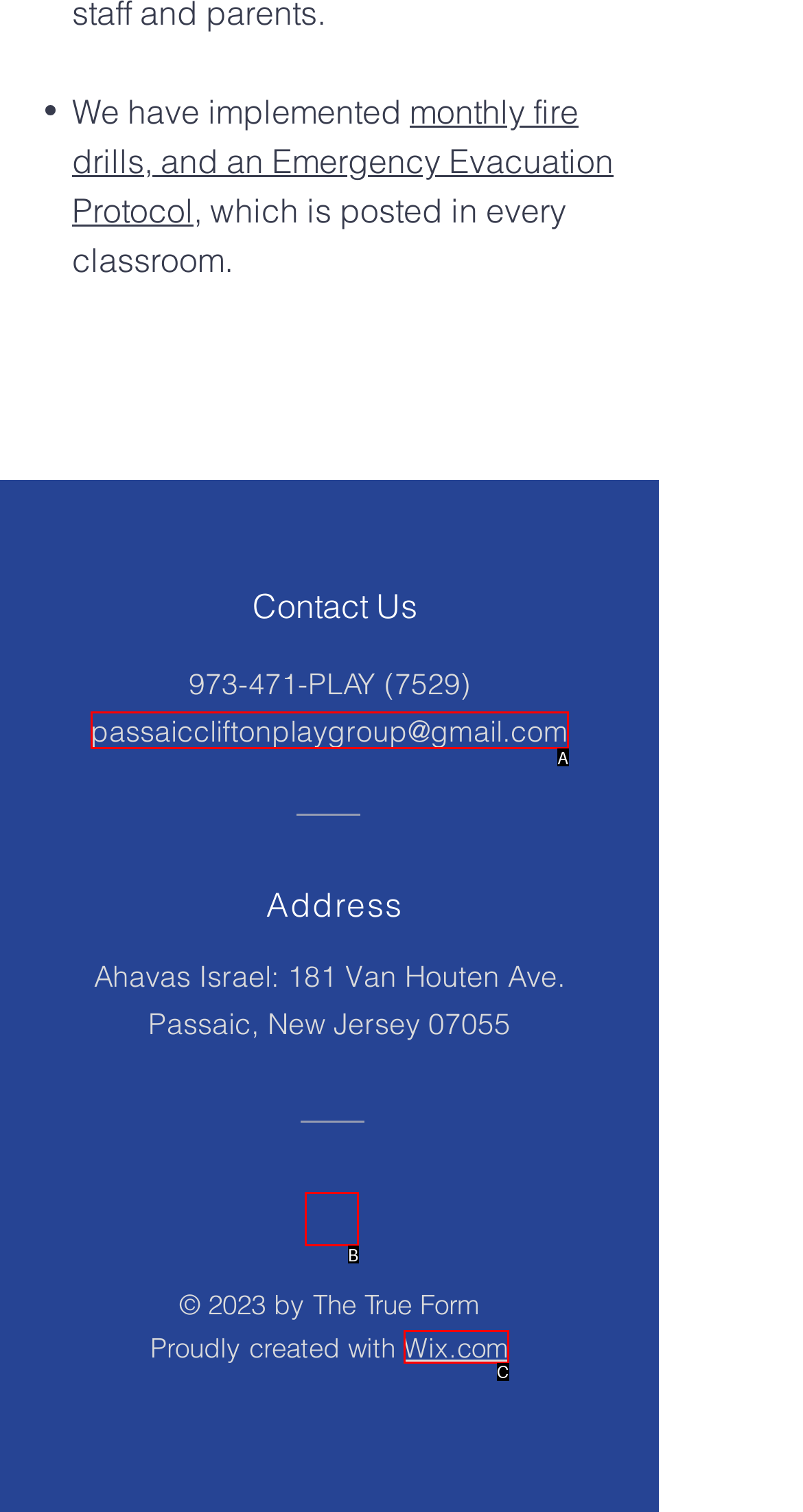Looking at the description: name="fox_form[m311][captcha]", identify which option is the best match and respond directly with the letter of that option.

None